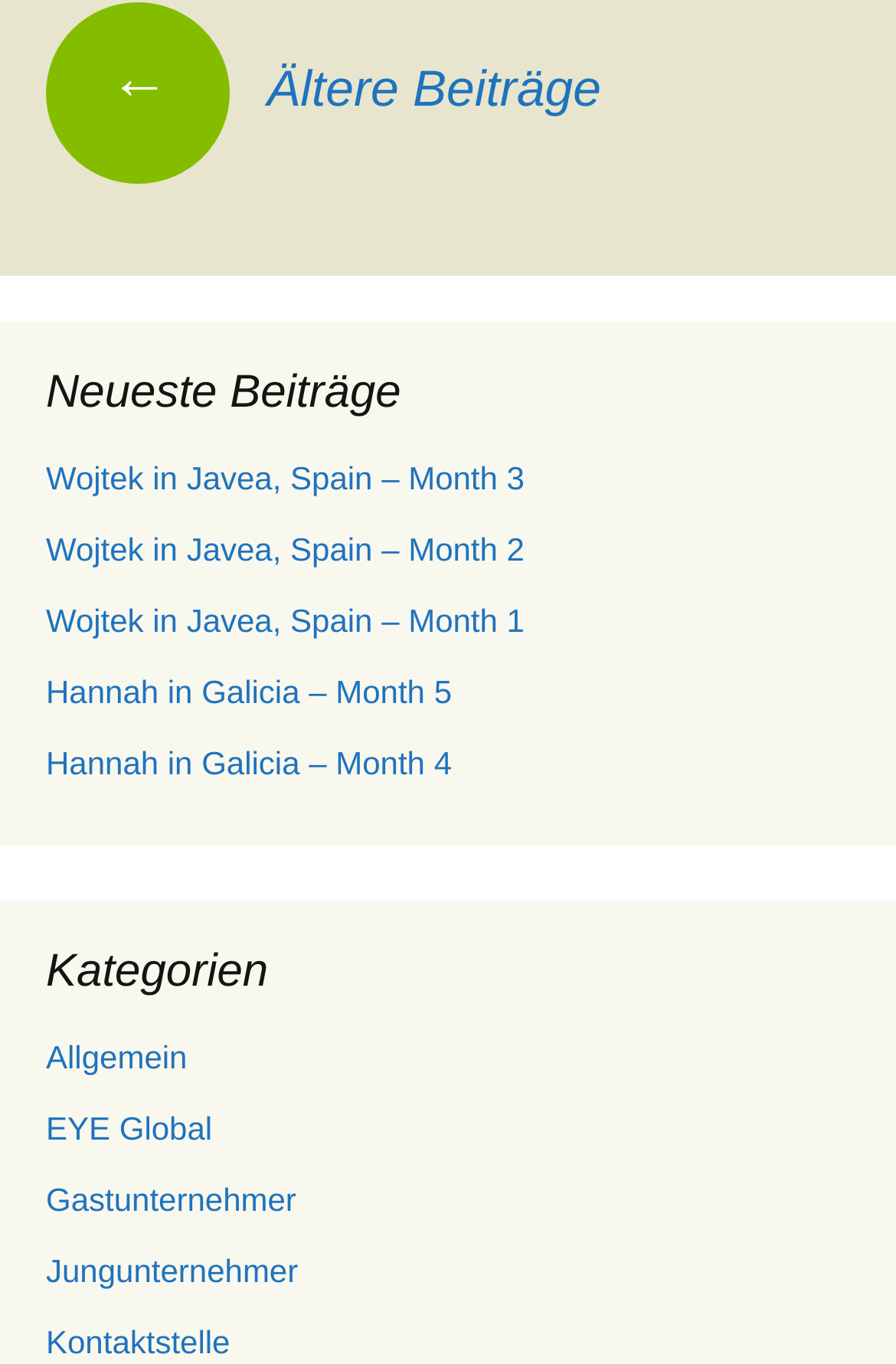Provide the bounding box coordinates in the format (top-left x, top-left y, bottom-right x, bottom-right y). All values are floating point numbers between 0 and 1. Determine the bounding box coordinate of the UI element described as: Currently Serving

None